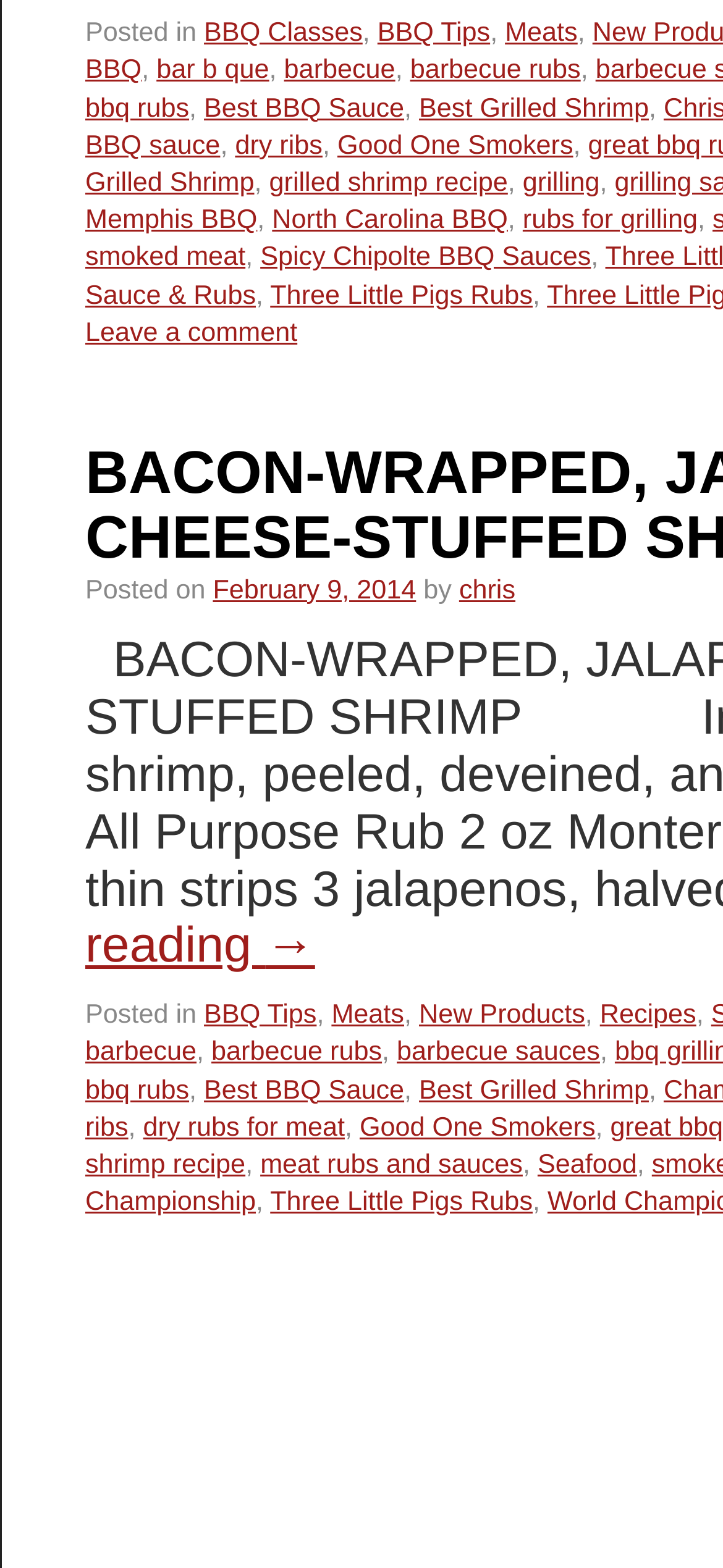Please respond to the question using a single word or phrase:
Who is the author of the post?

chris